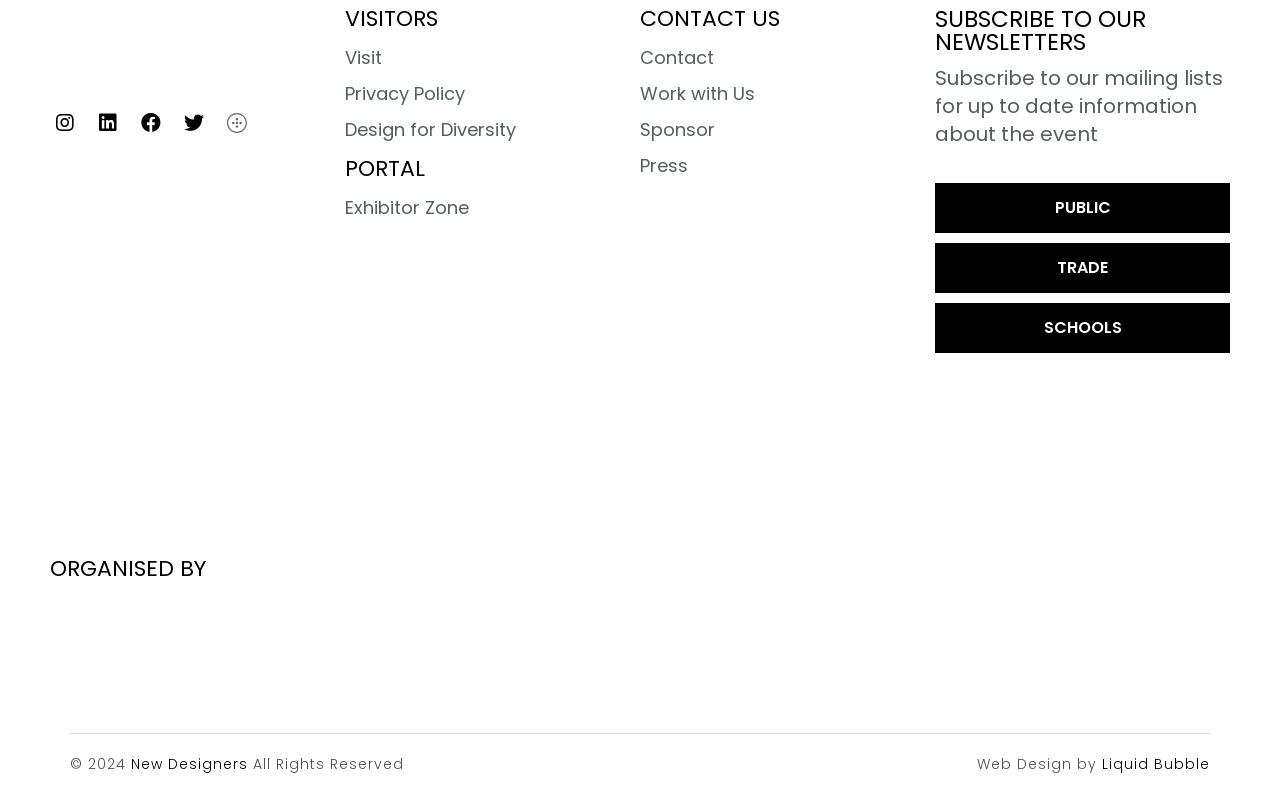Please provide a one-word or short phrase answer to the question:
What social media platforms are linked at the top?

Instagram, Linkedin, Facebook, Twitter